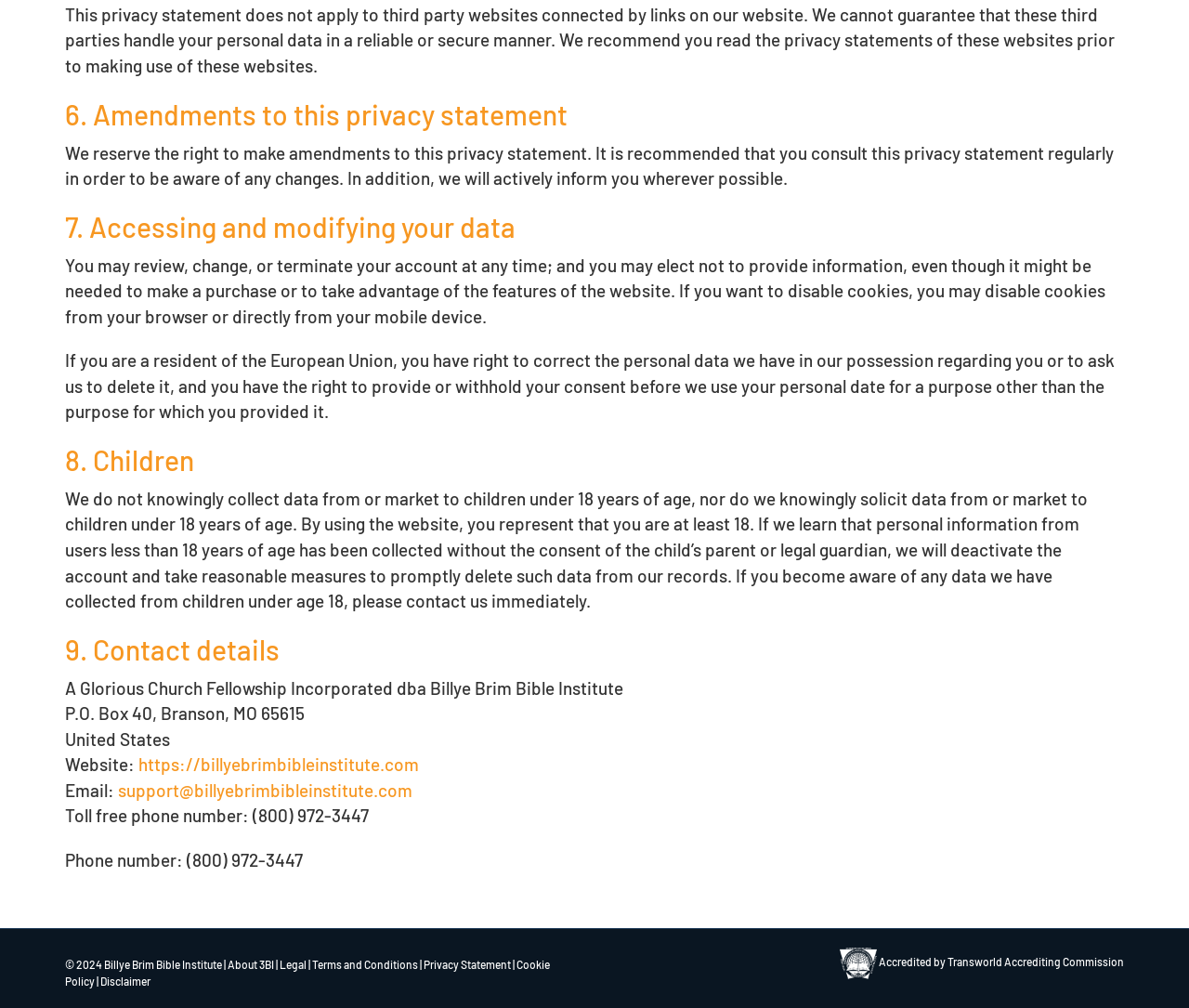Can you find the bounding box coordinates of the area I should click to execute the following instruction: "Read the terms and conditions"?

[0.262, 0.951, 0.352, 0.964]